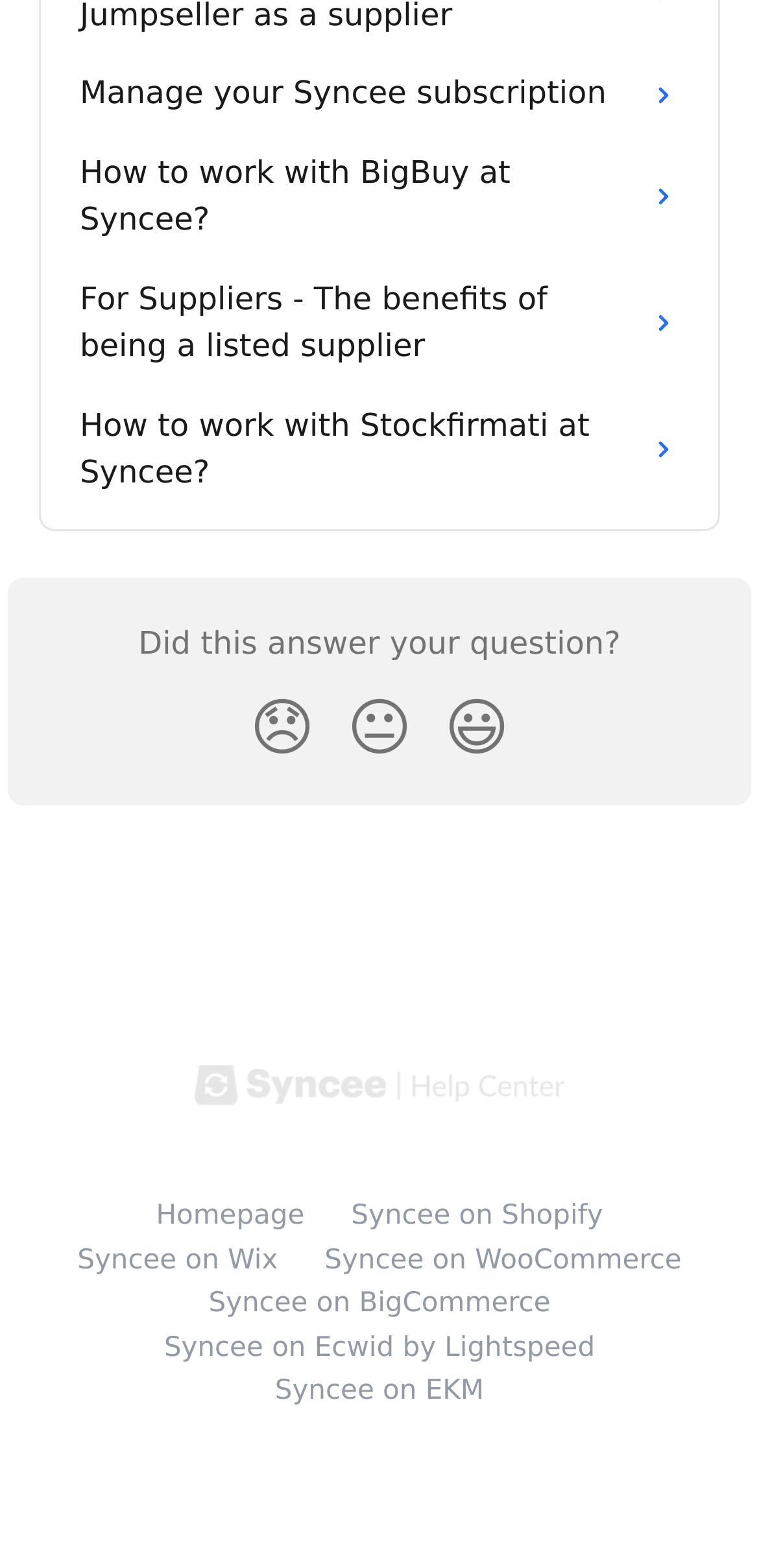Examine the image carefully and respond to the question with a detailed answer: 
What is the function of the buttons with facial expressions?

The buttons with facial expressions, such as 'Disappointed Reaction', 'Neutral Reaction', and 'Smiley Reaction', are likely used to provide feedback on the helpfulness of the webpage or a specific question, allowing users to express their satisfaction or dissatisfaction.